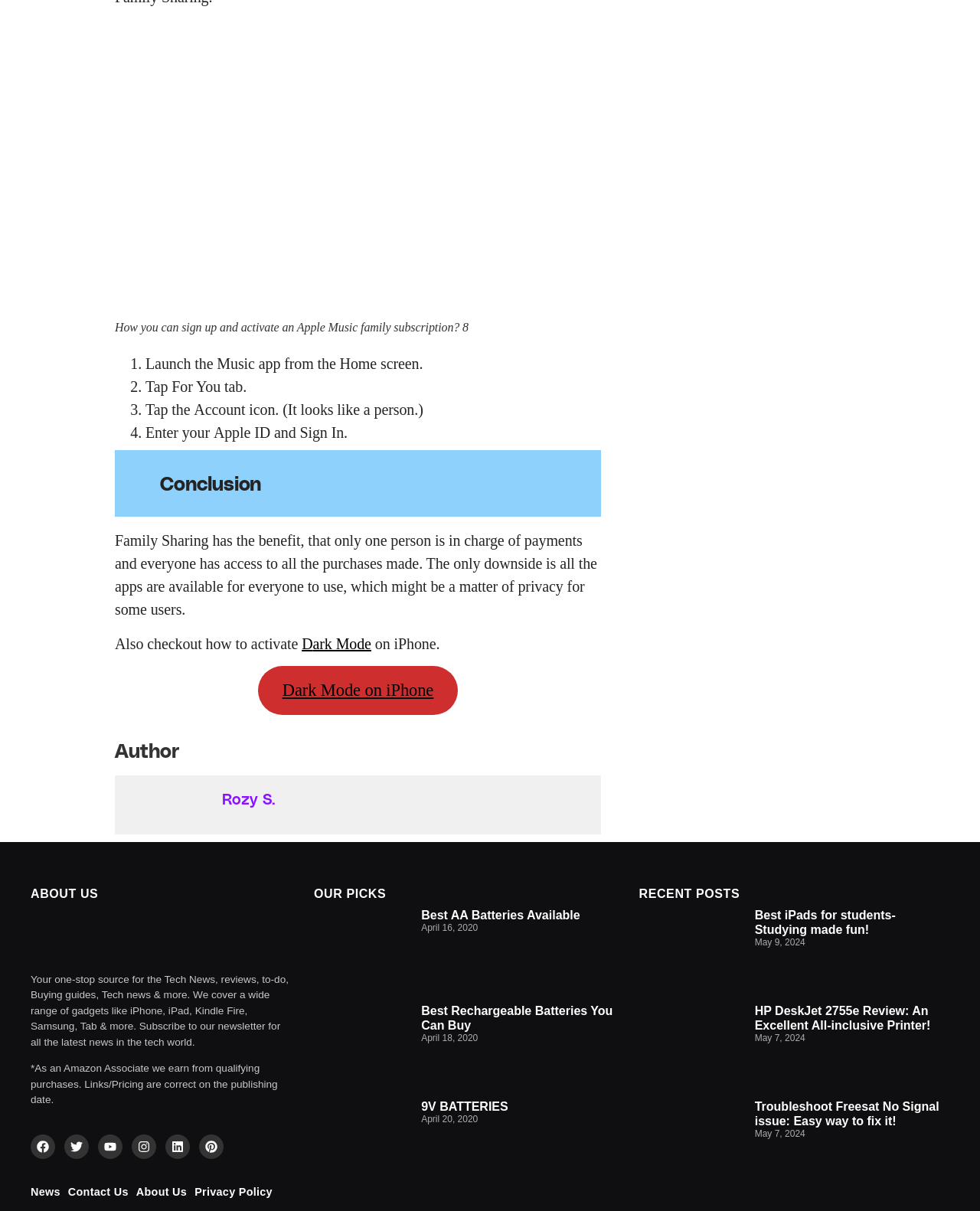Pinpoint the bounding box coordinates of the element to be clicked to execute the instruction: "Check out 'Dark Mode on iPhone'.".

[0.263, 0.55, 0.467, 0.59]